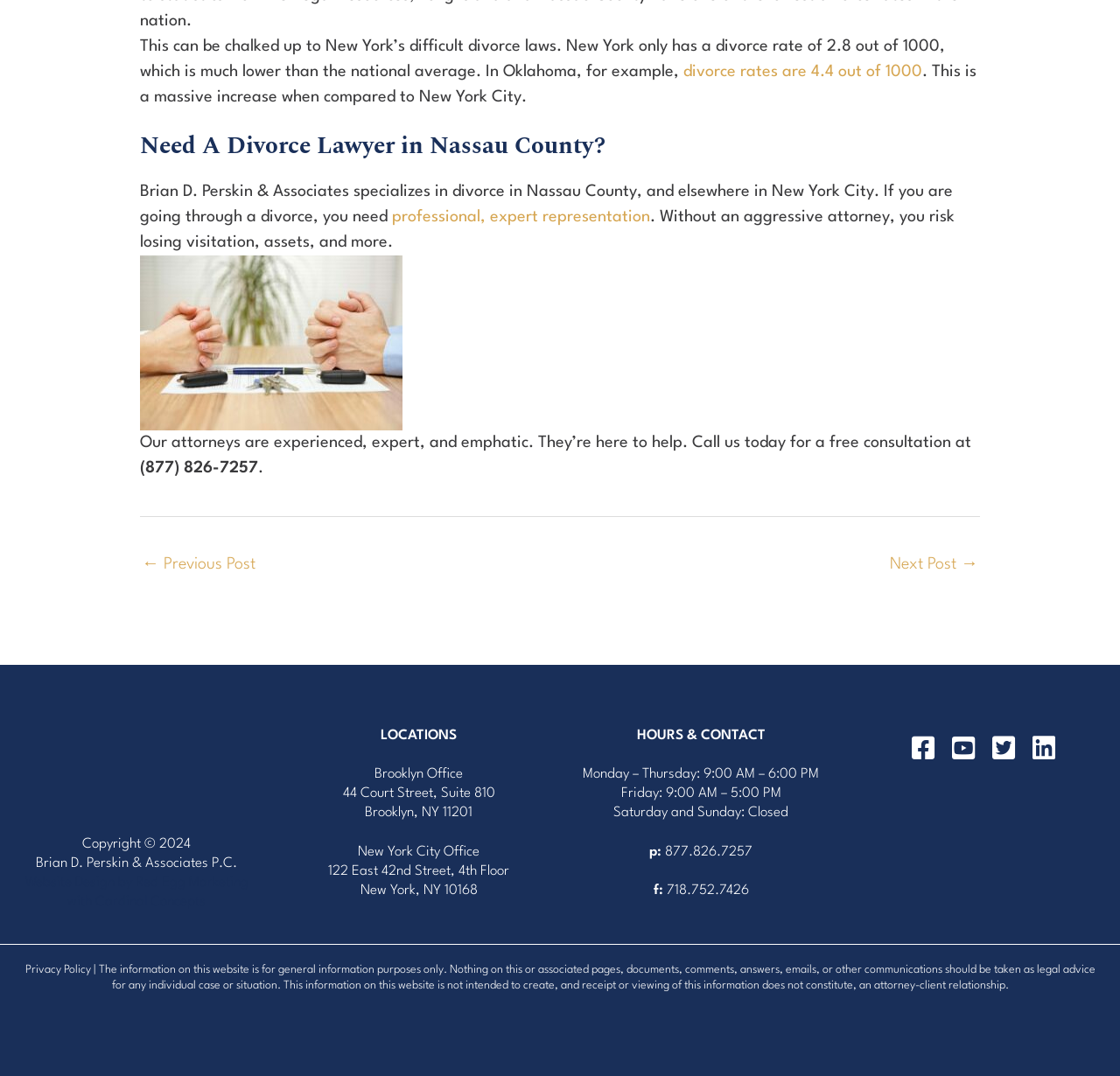What is the name of the law firm? Observe the screenshot and provide a one-word or short phrase answer.

Brian D. Perskin & Associates P.C.